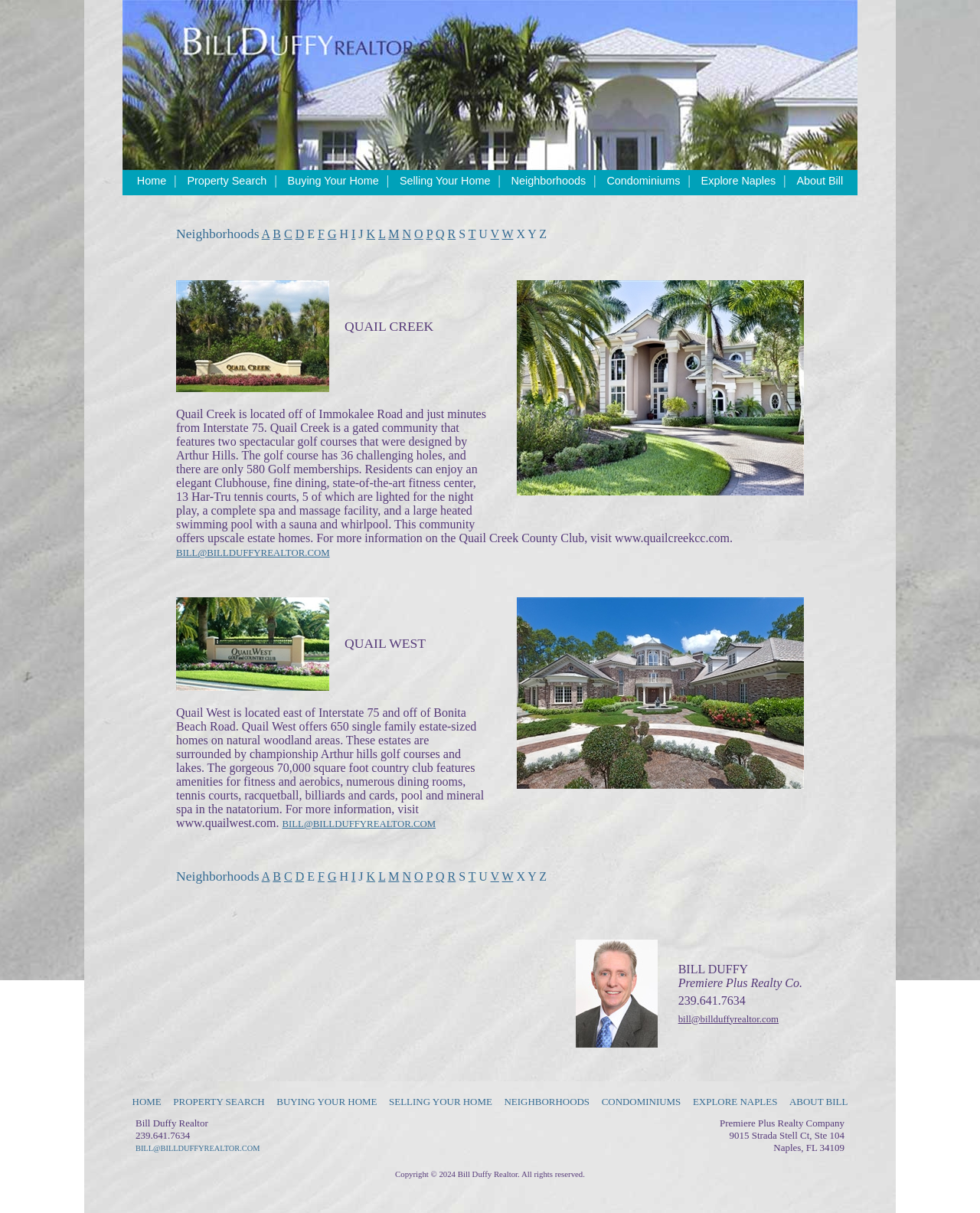Predict the bounding box of the UI element that fits this description: "Condominiums".

[0.611, 0.138, 0.702, 0.16]